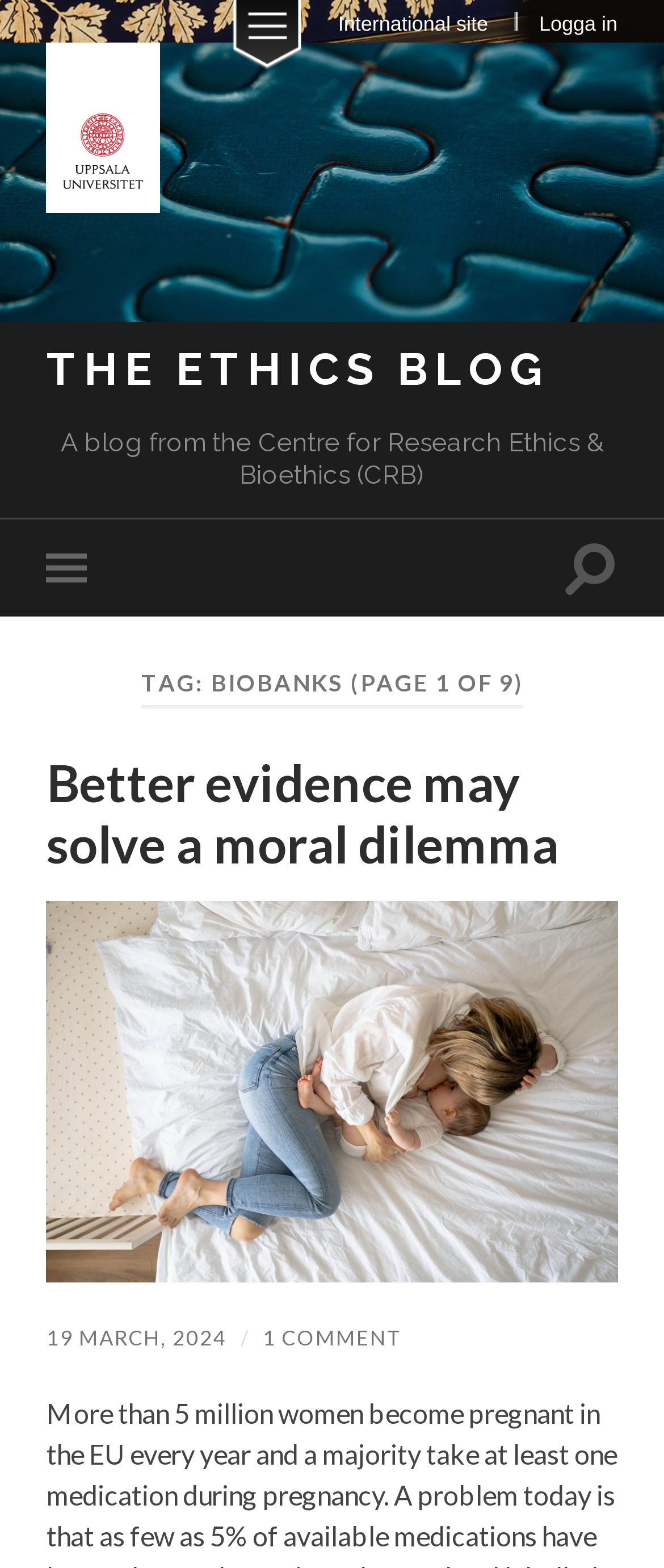Please locate the bounding box coordinates of the element that needs to be clicked to achieve the following instruction: "Fax to the library". The coordinates should be four float numbers between 0 and 1, i.e., [left, top, right, bottom].

None